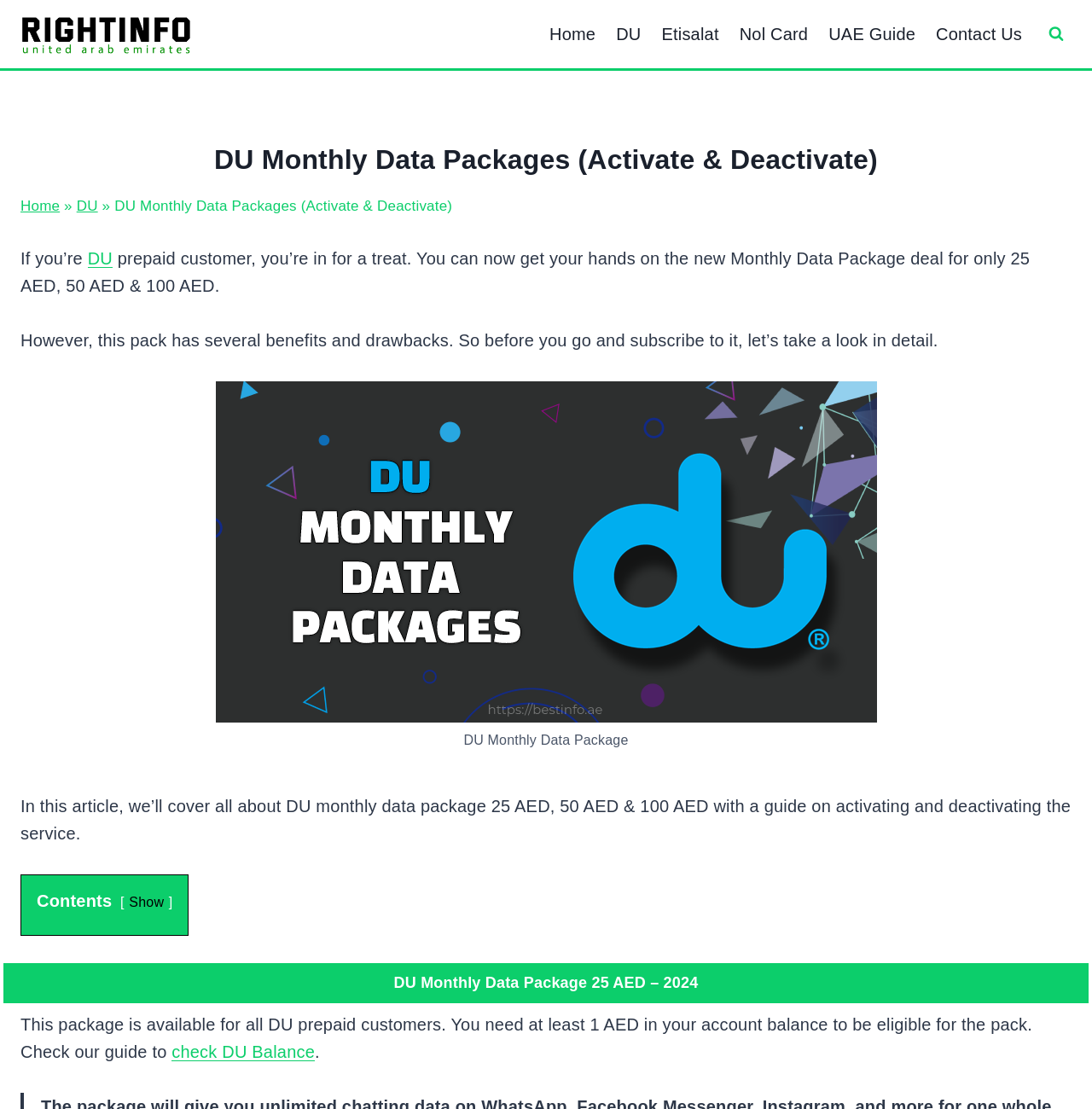Identify and provide the title of the webpage.

DU Monthly Data Packages (Activate & Deactivate)